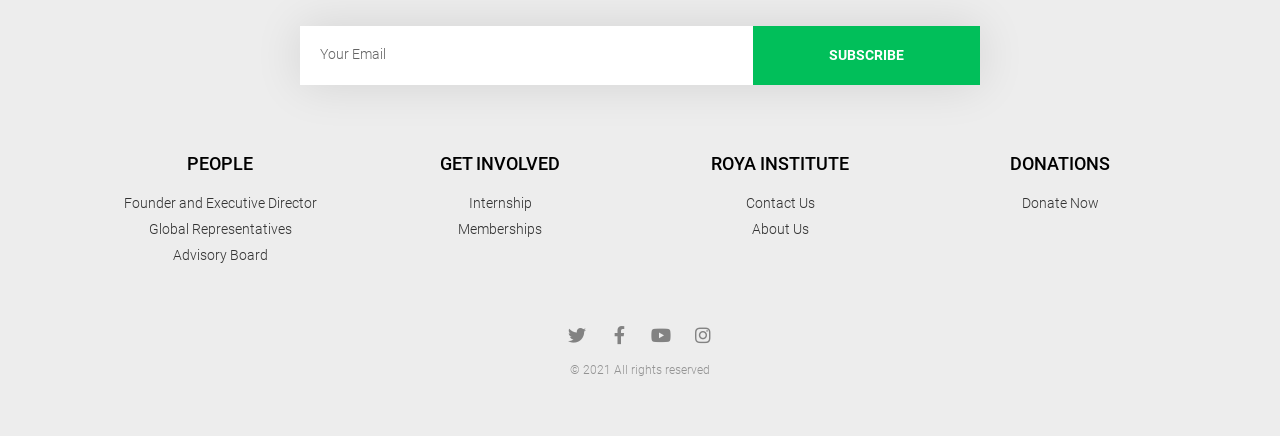Locate the bounding box coordinates of the UI element described by: "Internship". Provide the coordinates as four float numbers between 0 and 1, formatted as [left, top, right, bottom].

[0.281, 0.442, 0.5, 0.49]